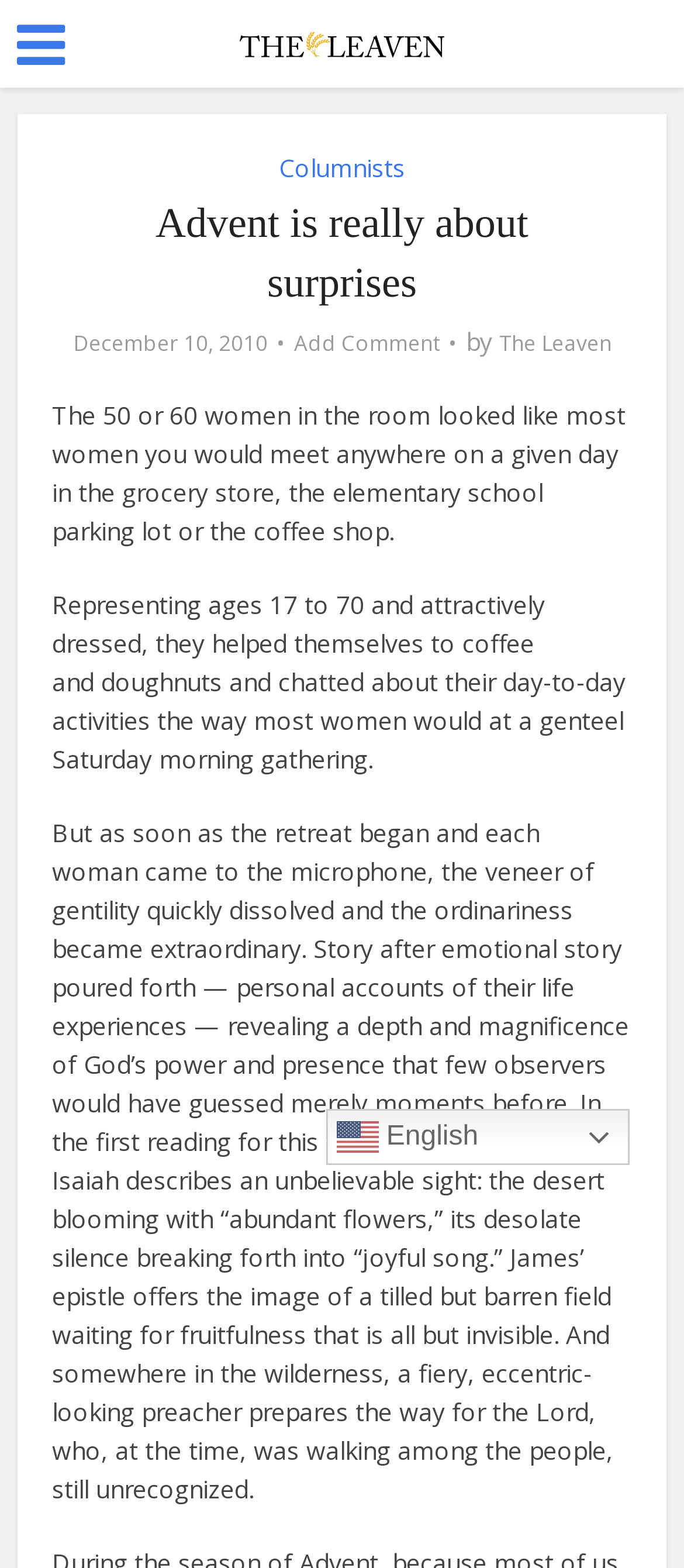What is the date of the article?
Look at the image and respond with a single word or a short phrase.

December 10, 2010